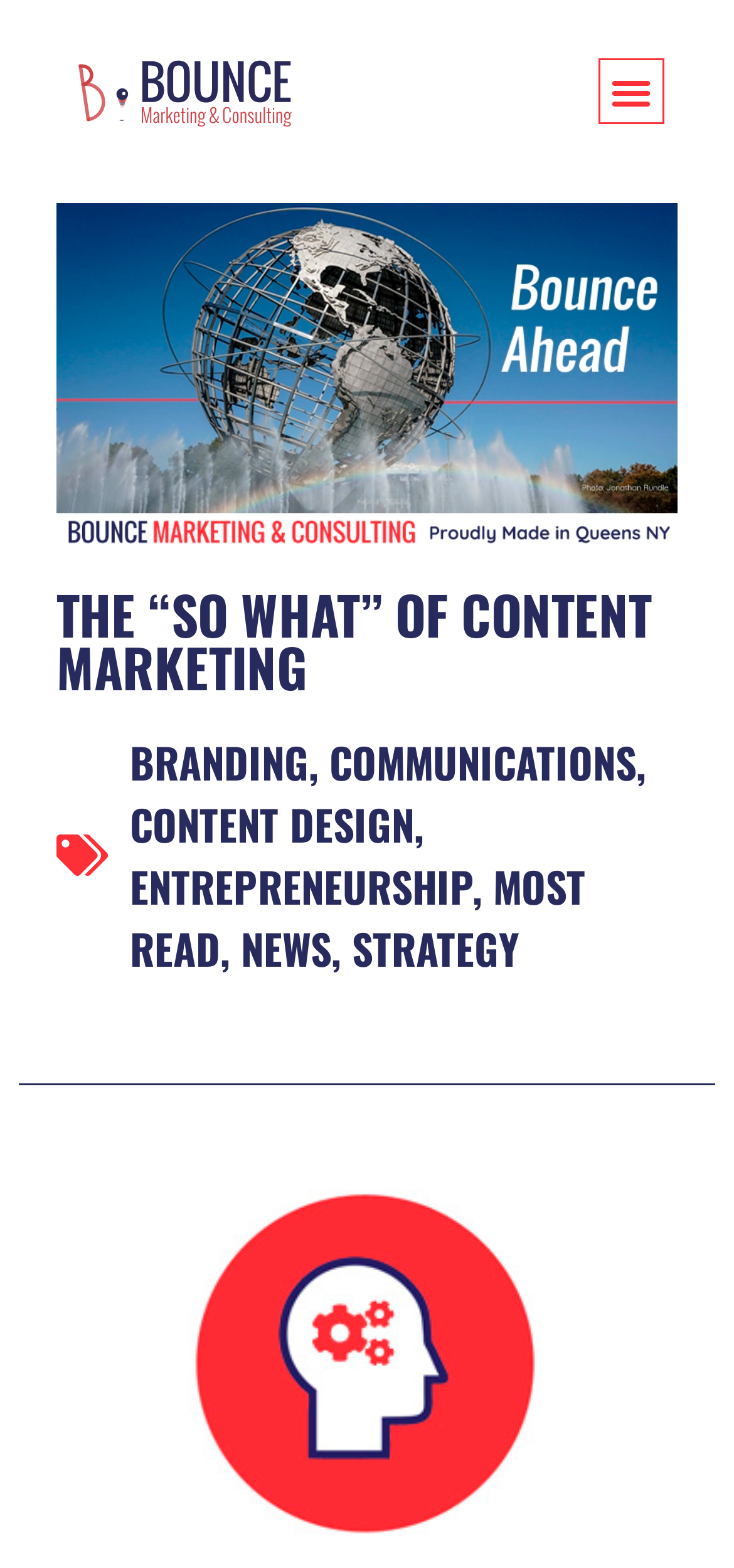Can you find the bounding box coordinates for the UI element given this description: "Branding"? Provide the coordinates as four float numbers between 0 and 1: [left, top, right, bottom].

[0.177, 0.466, 0.421, 0.504]